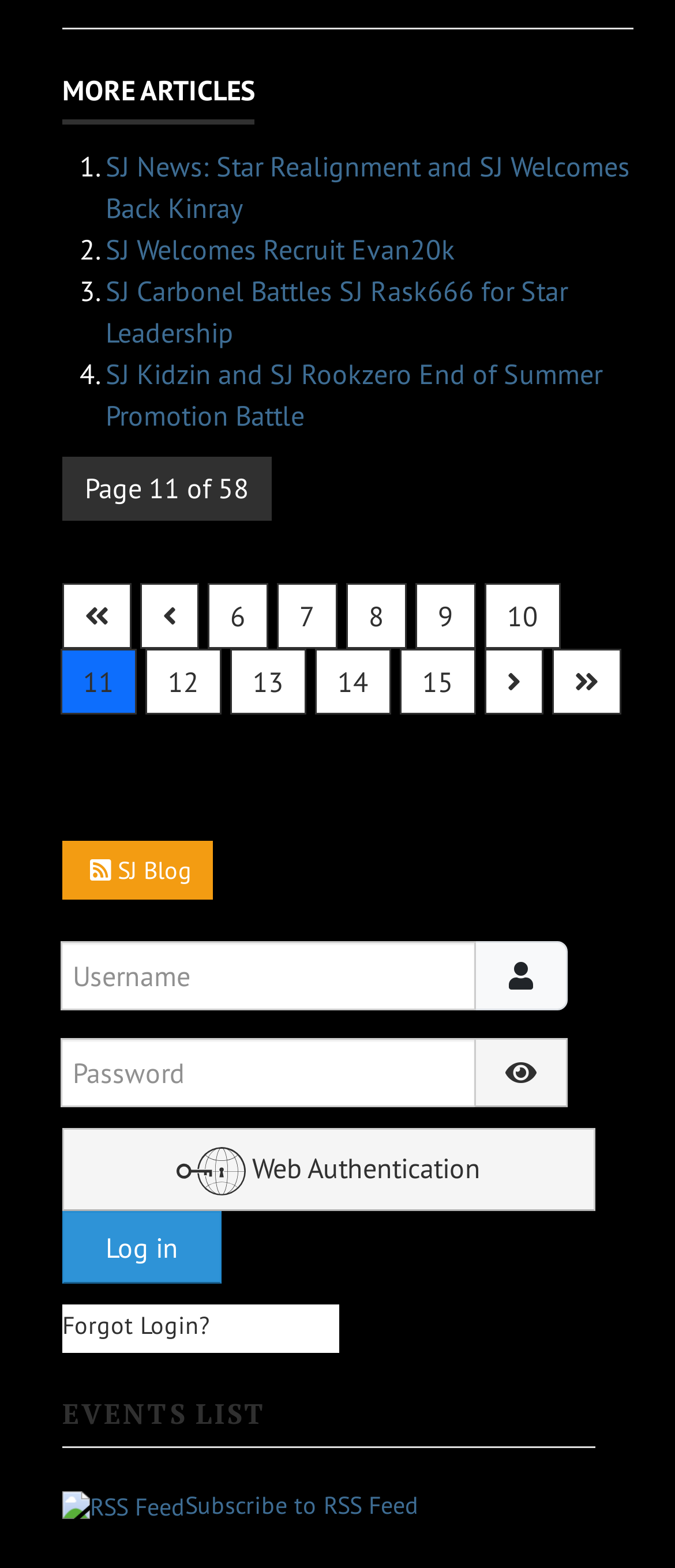Please respond to the question using a single word or phrase:
What is the current page number?

11